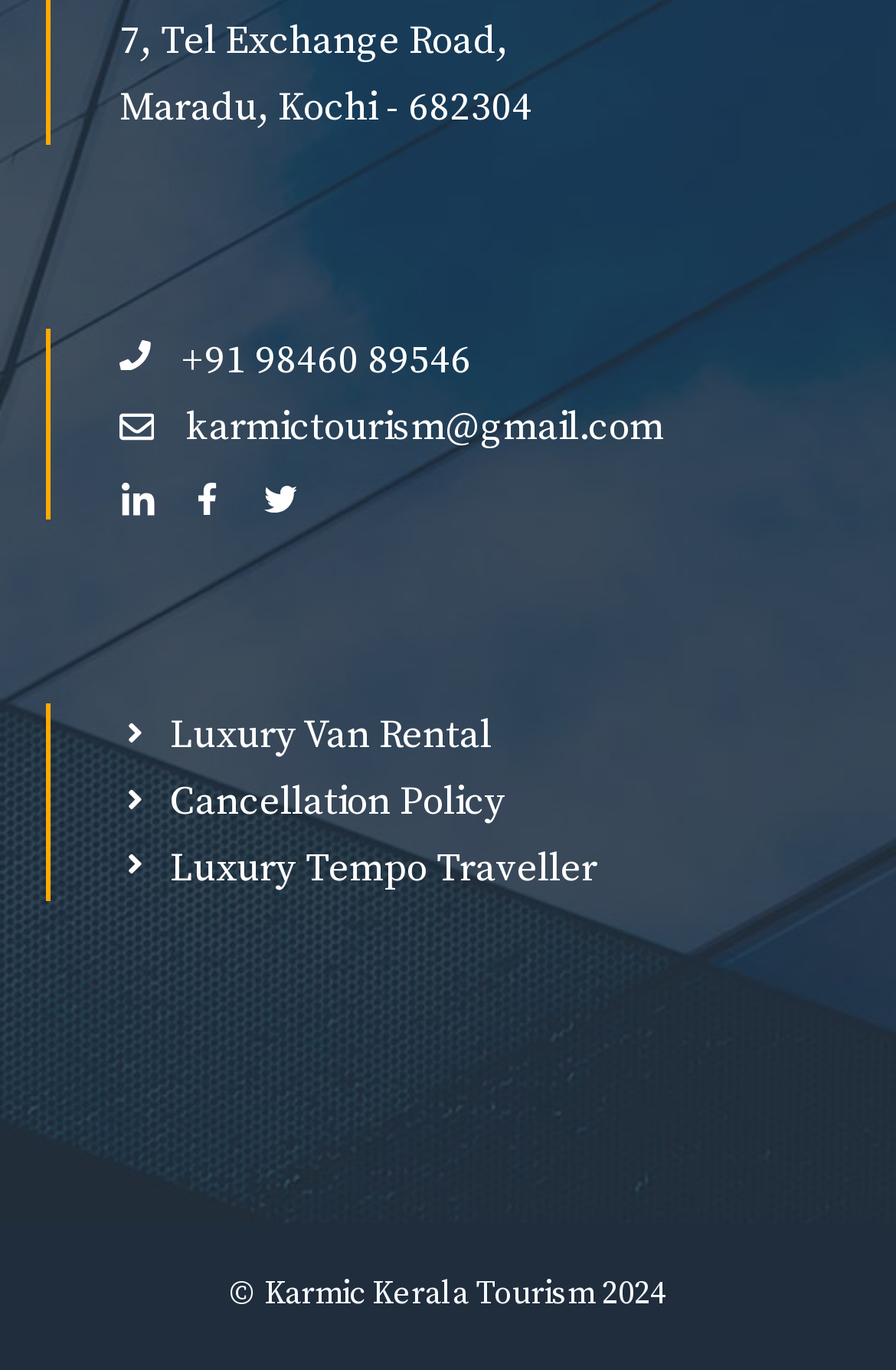Respond to the following question using a concise word or phrase: 
What is the phone number of Karmic Kerala Tourism?

+91 98460 89546